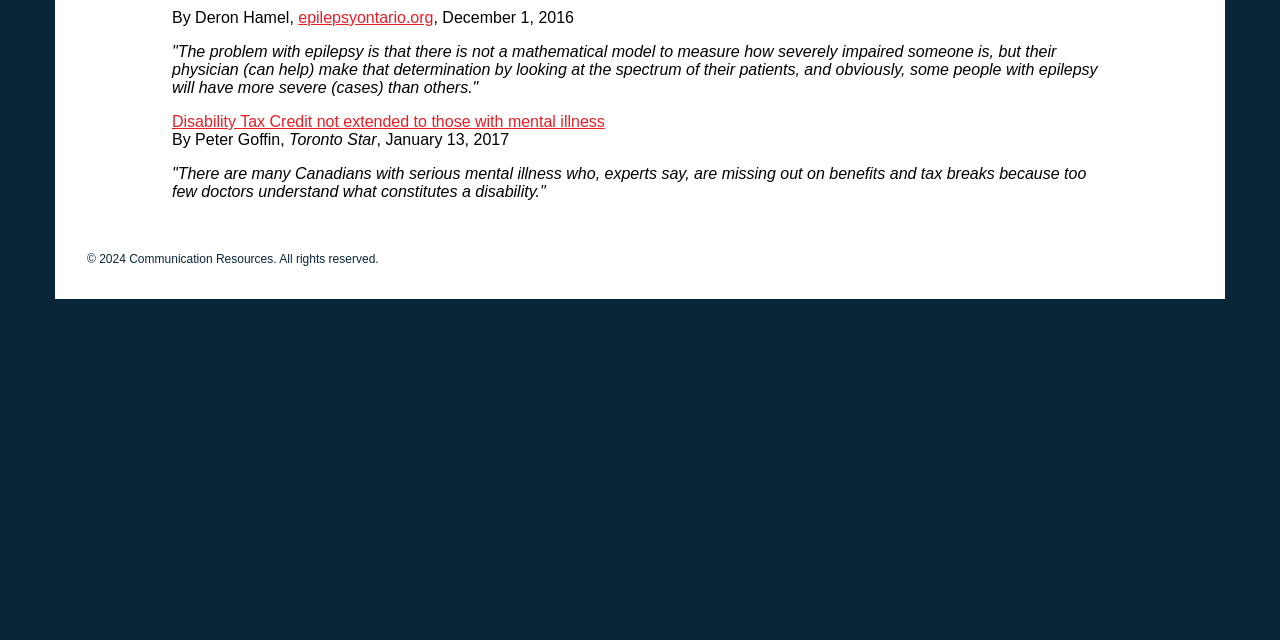Provide the bounding box coordinates, formatted as (top-left x, top-left y, bottom-right x, bottom-right y), with all values being floating point numbers between 0 and 1. Identify the bounding box of the UI element that matches the description: epilepsyontario.org

[0.233, 0.014, 0.339, 0.04]